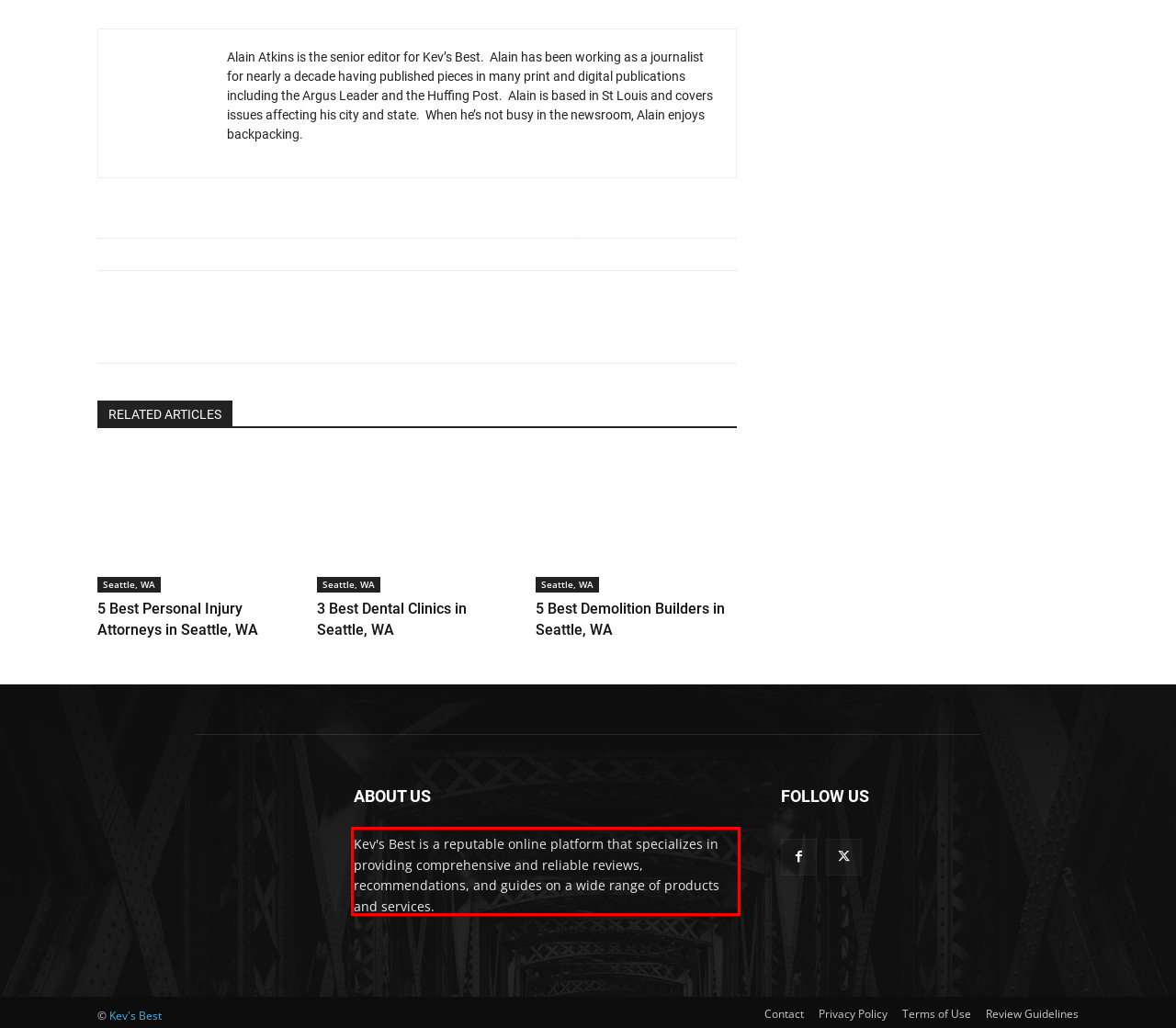Within the screenshot of a webpage, identify the red bounding box and perform OCR to capture the text content it contains.

Kev's Best is a reputable online platform that specializes in providing comprehensive and reliable reviews, recommendations, and guides on a wide range of products and services.